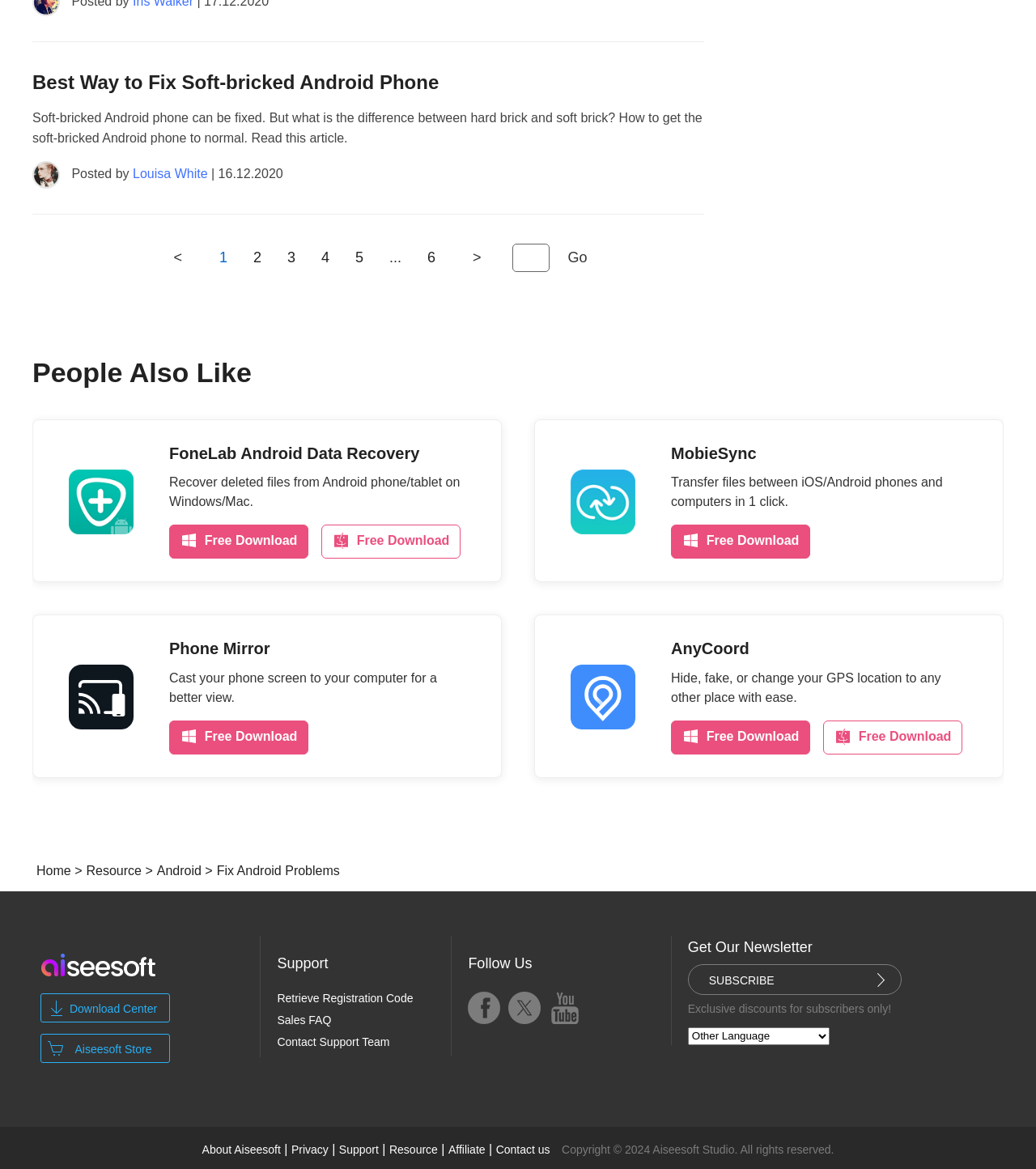Please determine the bounding box coordinates for the element that should be clicked to follow these instructions: "Click on the 'Best Way to Fix Soft-bricked Android Phone' link".

[0.031, 0.061, 0.424, 0.08]